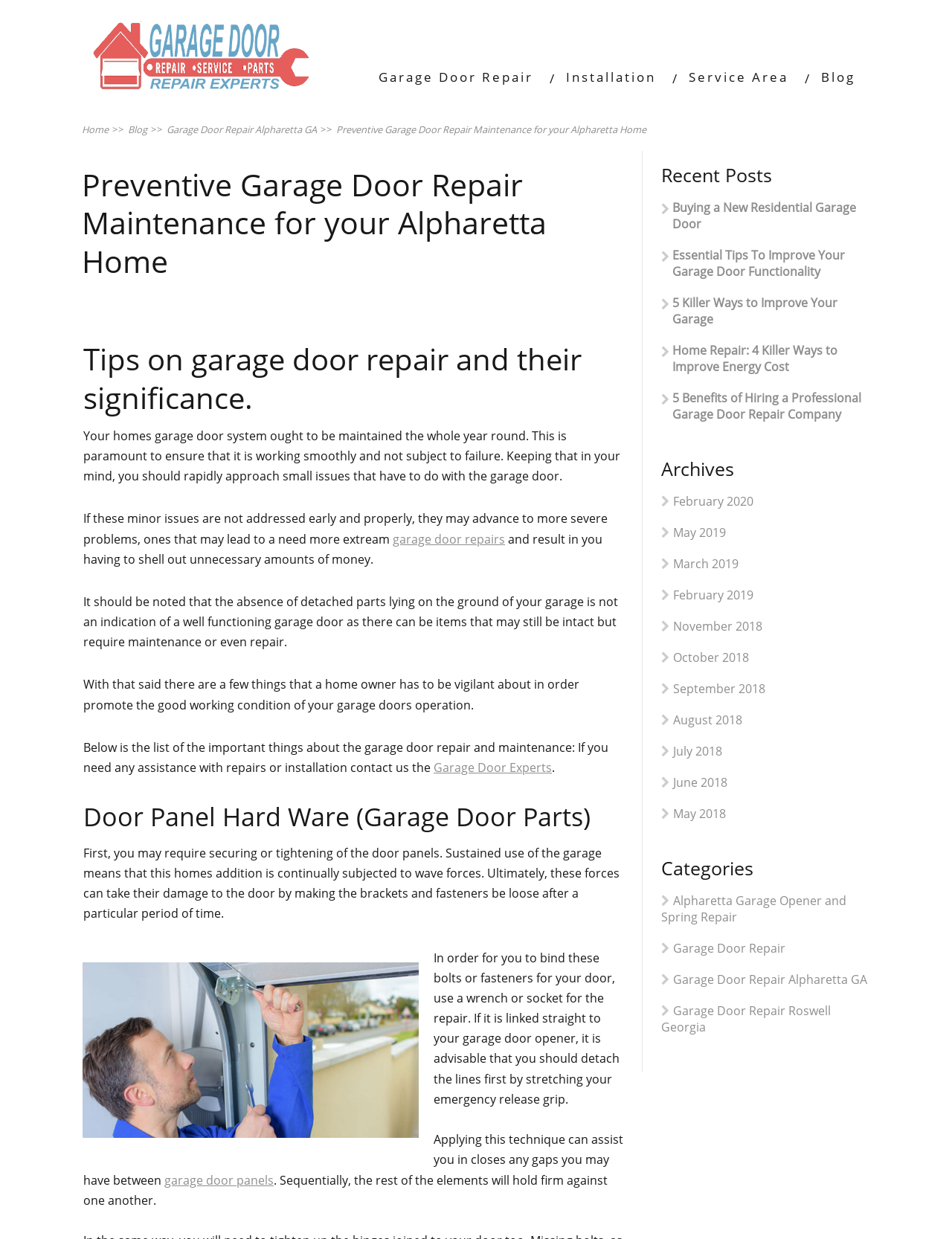Respond to the question below with a single word or phrase:
What is the category of the article 'Buying a New Residential Garage Door'?

Alpharetta Garage Opener and Spring Repair